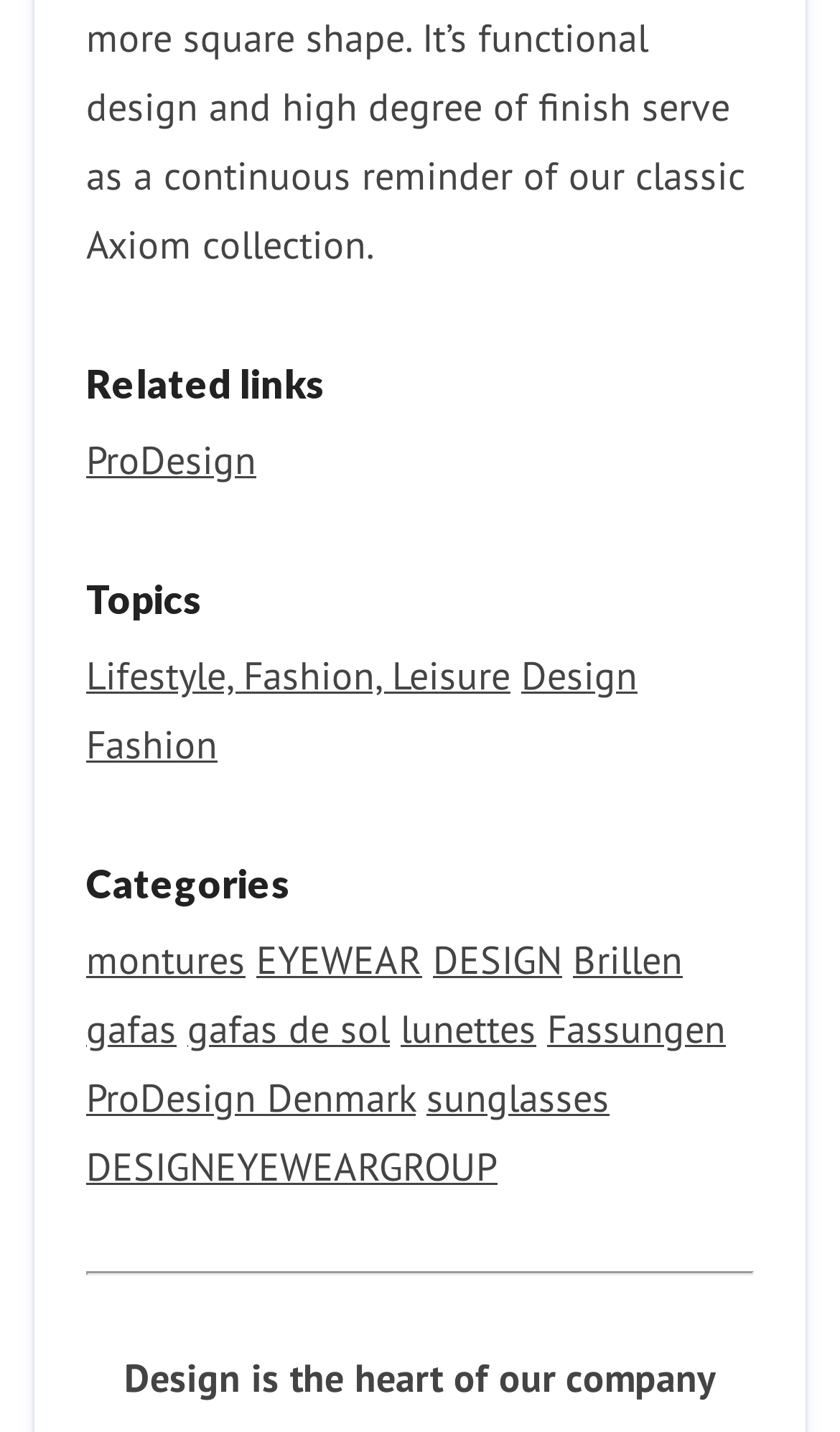Determine the bounding box coordinates (top-left x, top-left y, bottom-right x, bottom-right y) of the UI element described in the following text: title="View Random Post"

None